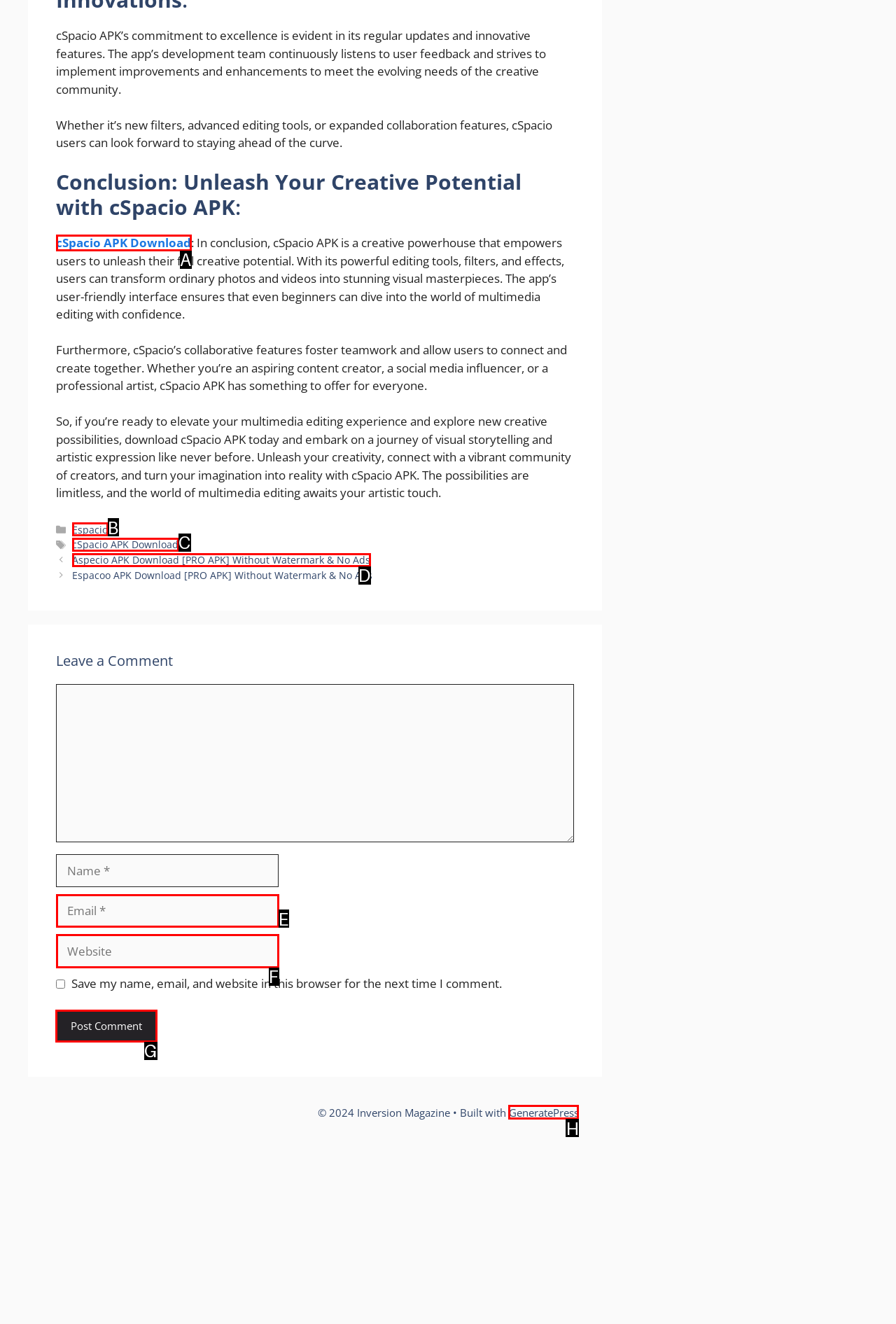Provide the letter of the HTML element that you need to click on to perform the task: Post a comment.
Answer with the letter corresponding to the correct option.

G